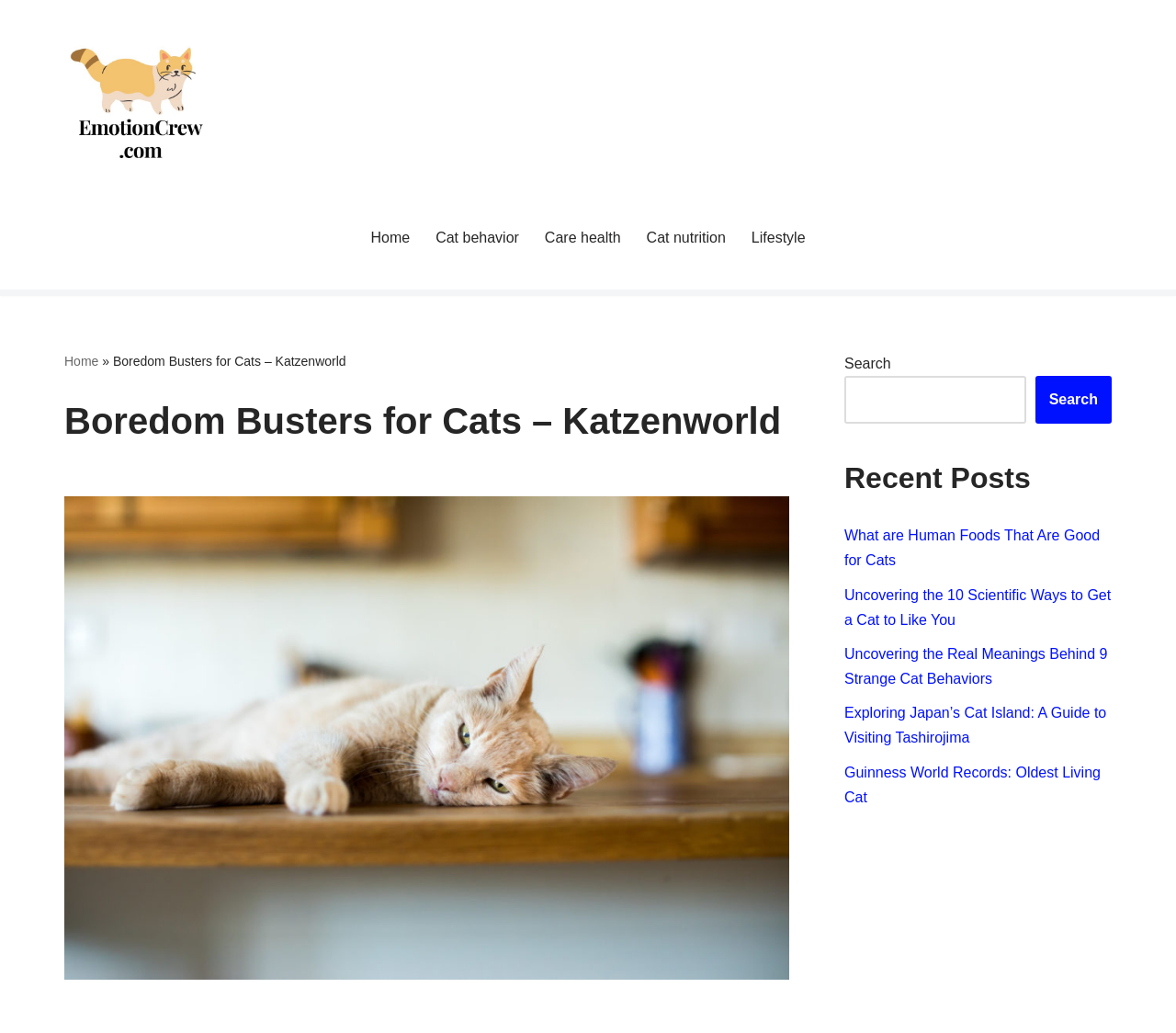Answer with a single word or phrase: 
What is the name of the website?

Katzenworld